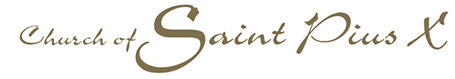What is the church's role?
Please answer the question with as much detail and depth as you can.

According to the caption, the church's role is to facilitate vital sacraments, including baptism, which suggests that the church plays a crucial part in the spiritual lives of its parishioners and visitors.